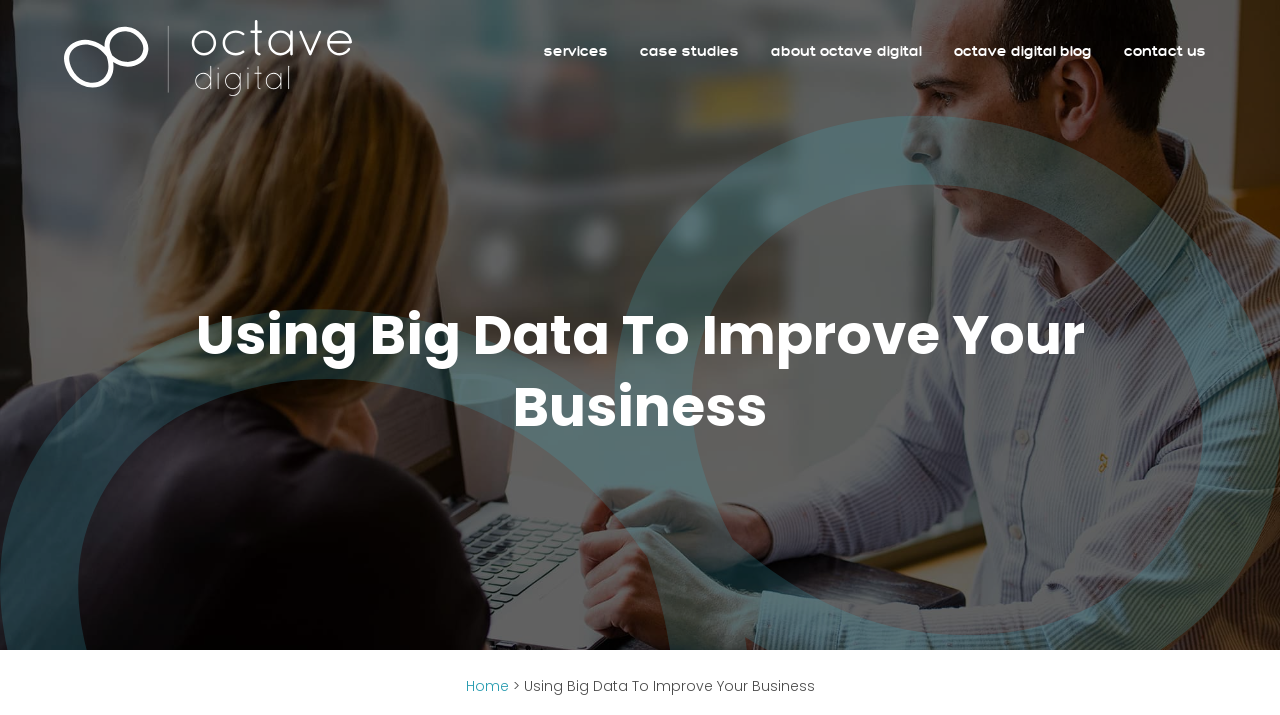Find the main header of the webpage and produce its text content.

Using Big Data To Improve Your Business